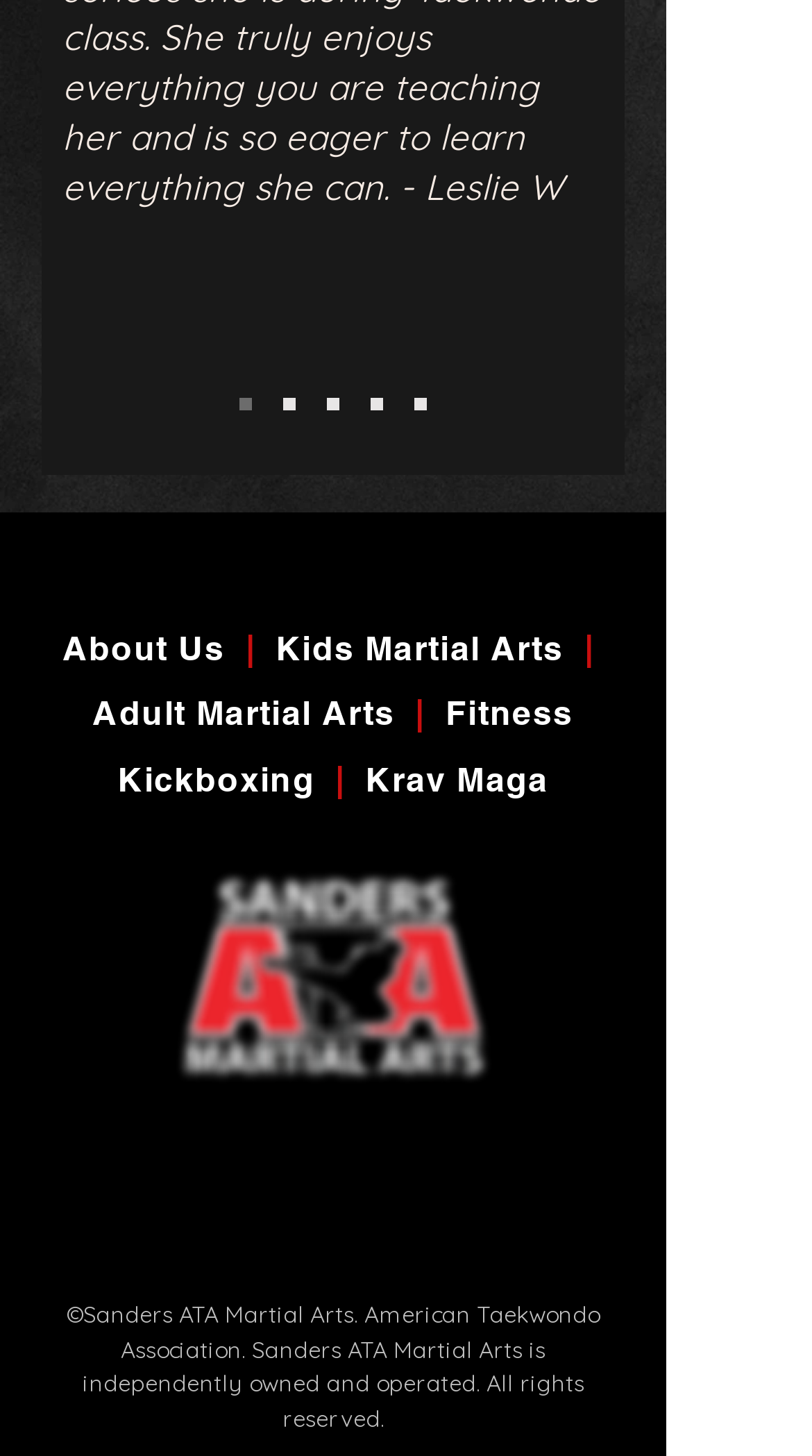Find the bounding box coordinates of the element you need to click on to perform this action: 'learn about Kids Martial Arts'. The coordinates should be represented by four float values between 0 and 1, in the format [left, top, right, bottom].

[0.339, 0.432, 0.695, 0.459]